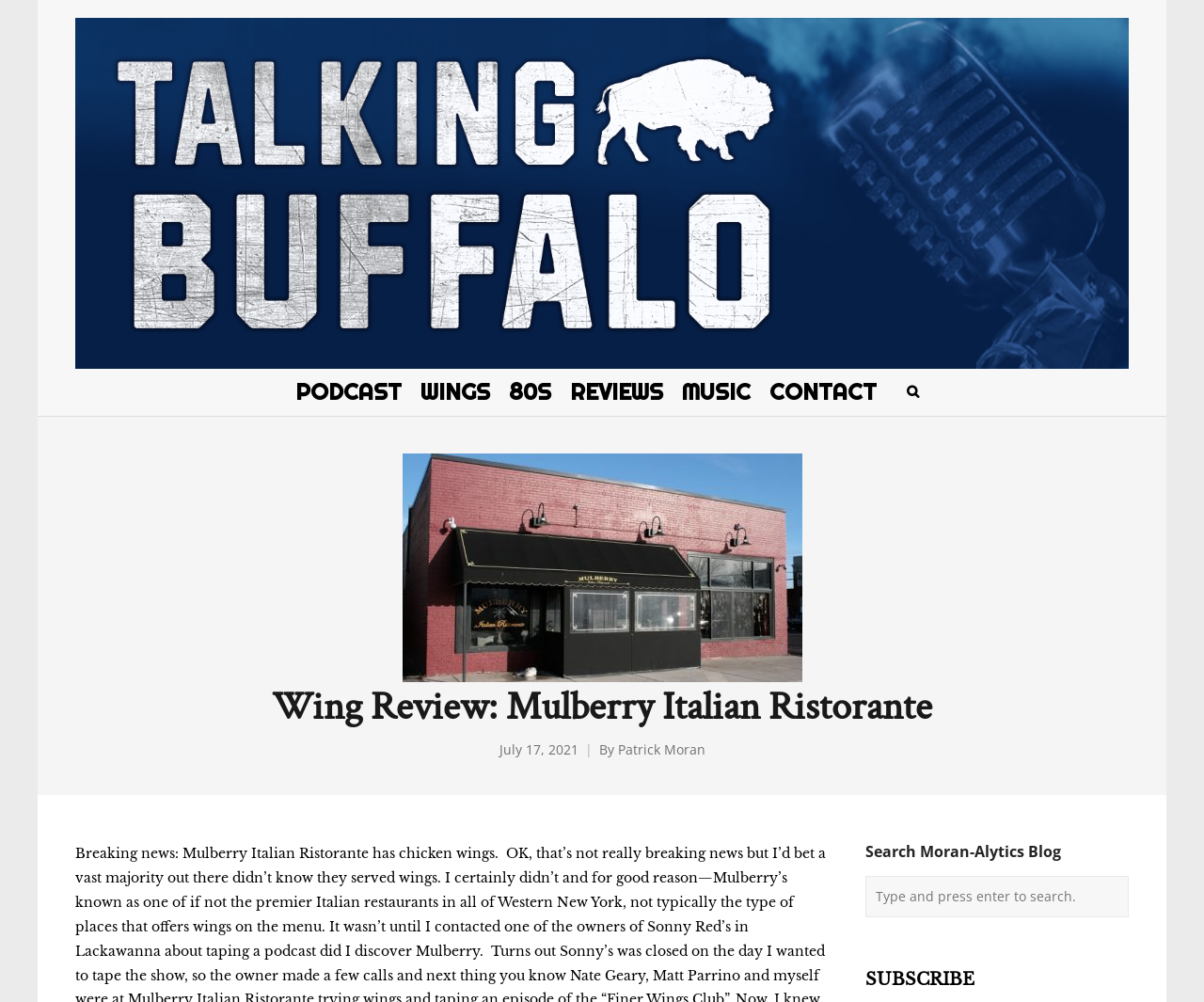Please identify the bounding box coordinates of where to click in order to follow the instruction: "Visit the 'FEATURED' section".

None